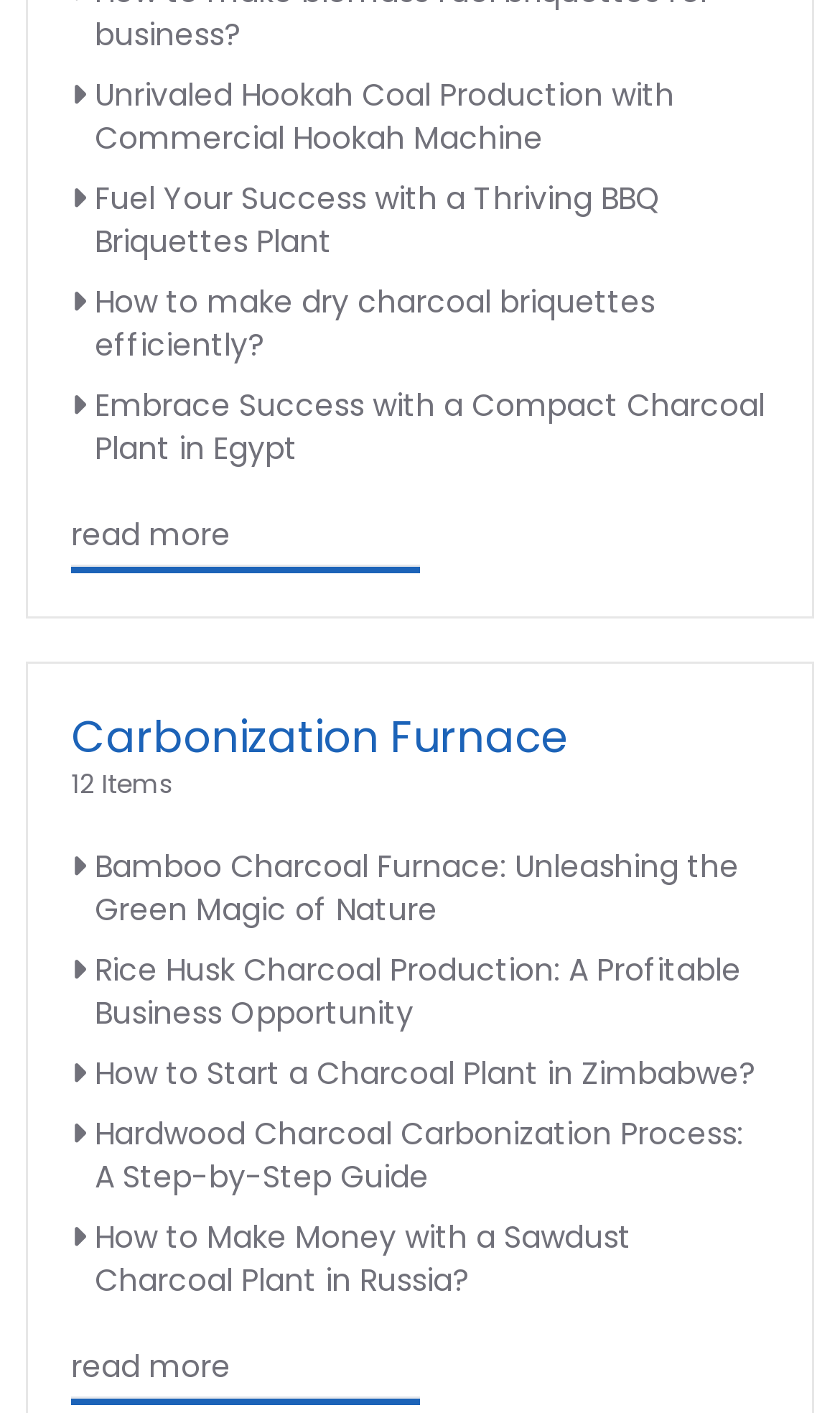Locate the UI element described as follows: "alt="jacksonvillechiropractic.com"". Return the bounding box coordinates as four float numbers between 0 and 1 in the order [left, top, right, bottom].

None